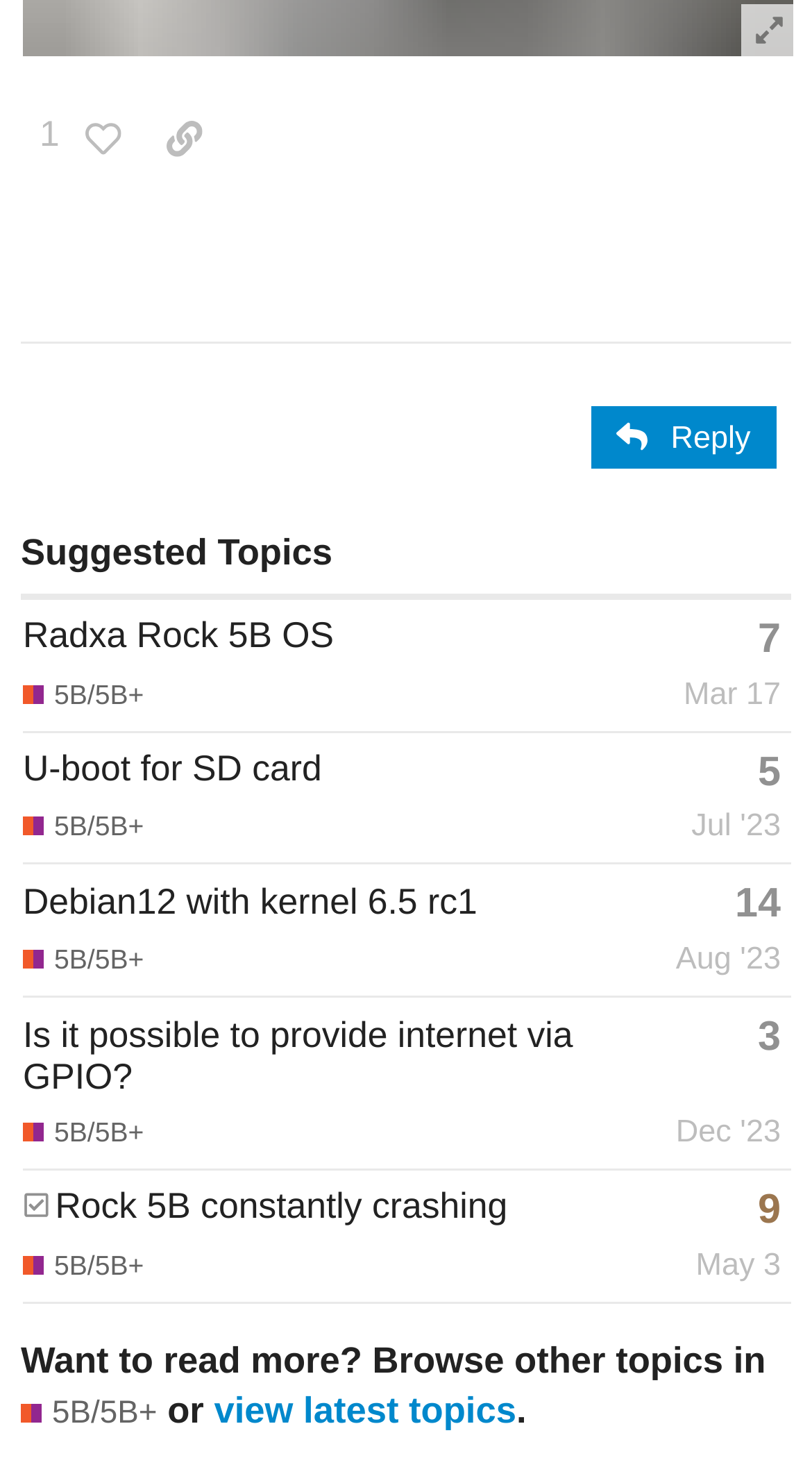What is the title of the first topic?
Respond with a short answer, either a single word or a phrase, based on the image.

Radxa Rock 5B OS